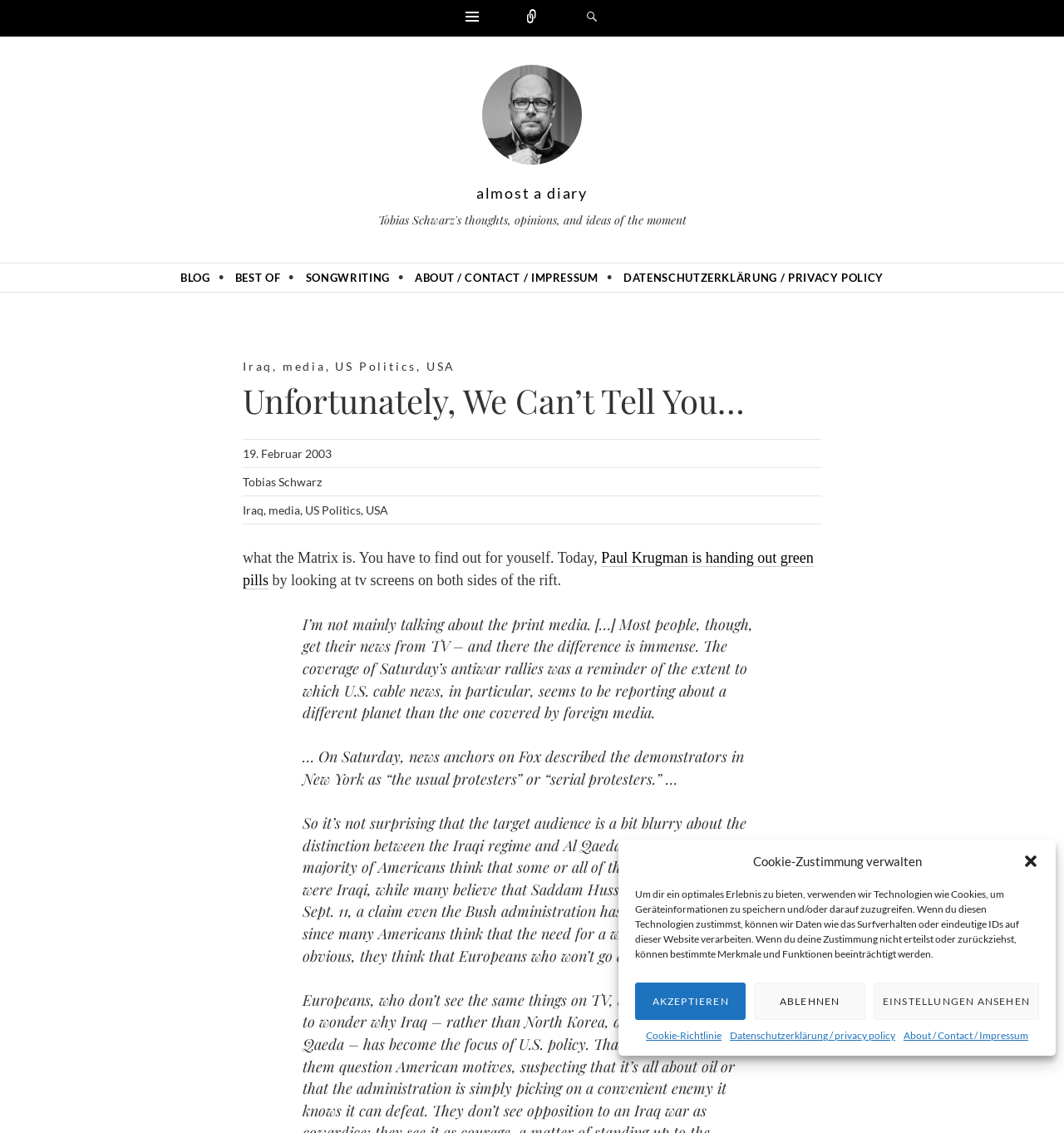Locate the bounding box coordinates of the clickable area needed to fulfill the instruction: "Go to the 'BLOG' page".

[0.162, 0.233, 0.205, 0.258]